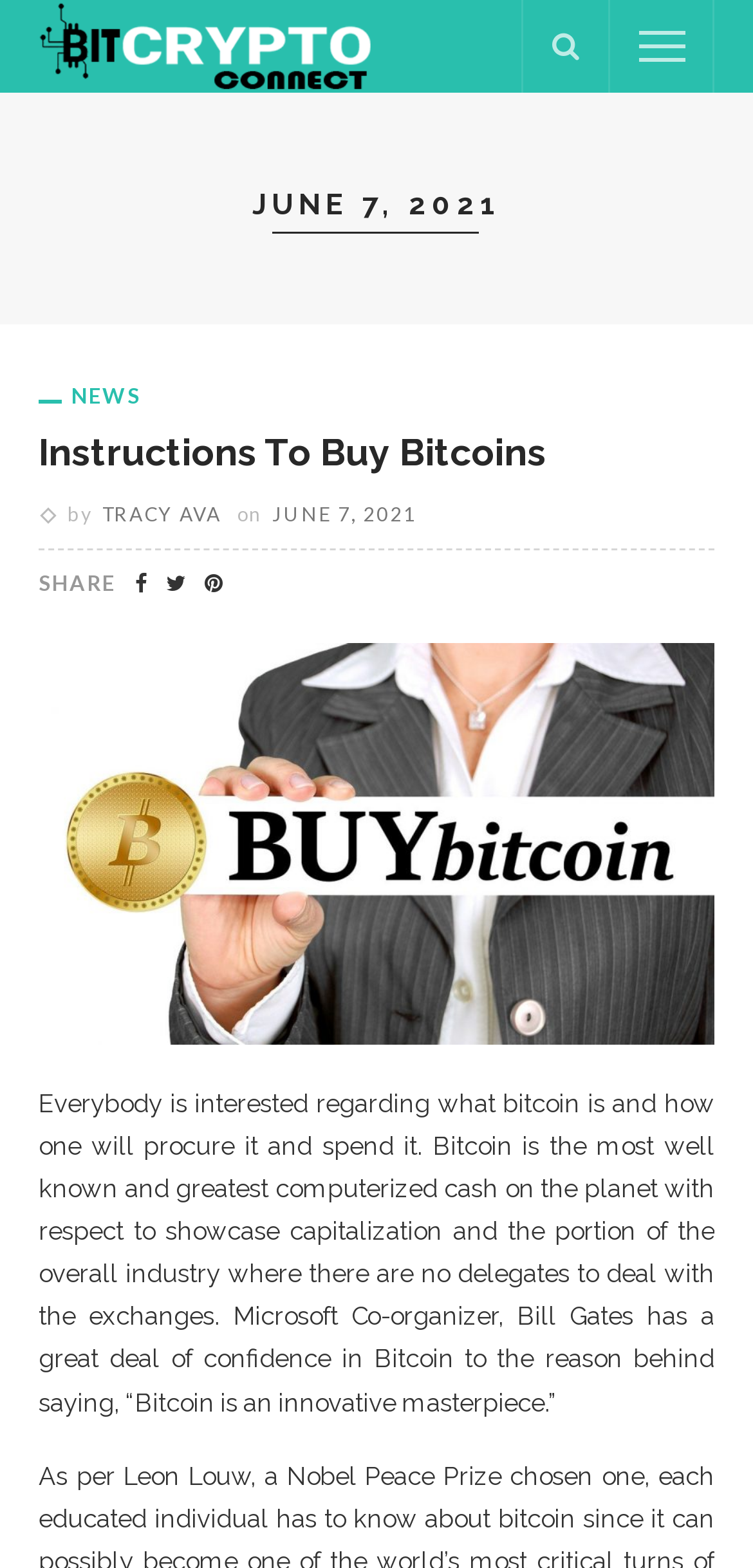Please find the bounding box for the UI element described by: "Tracy Ava".

[0.136, 0.32, 0.295, 0.334]